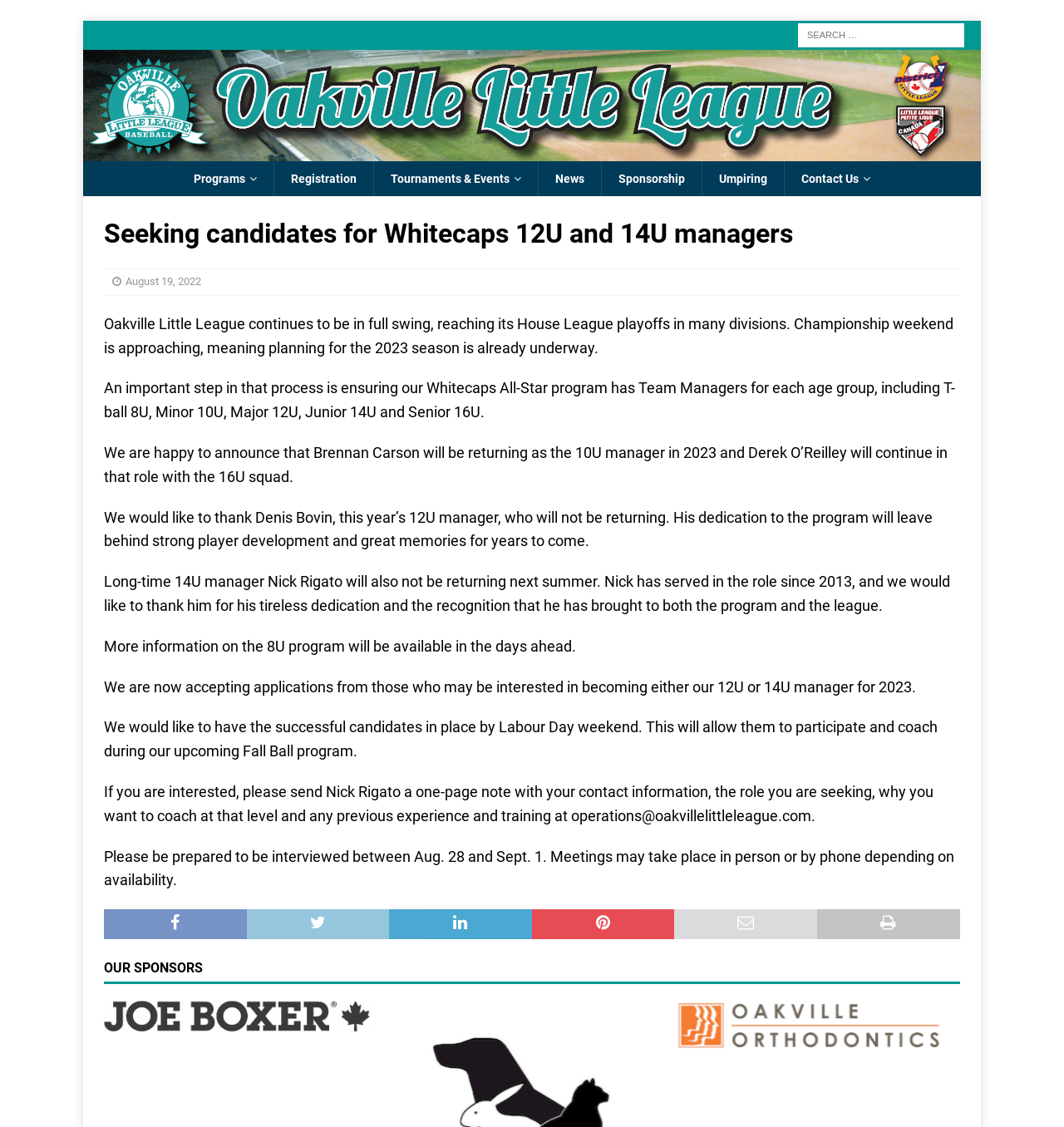Please identify the bounding box coordinates of the element I should click to complete this instruction: 'Learn about Programs'. The coordinates should be given as four float numbers between 0 and 1, like this: [left, top, right, bottom].

[0.166, 0.143, 0.257, 0.174]